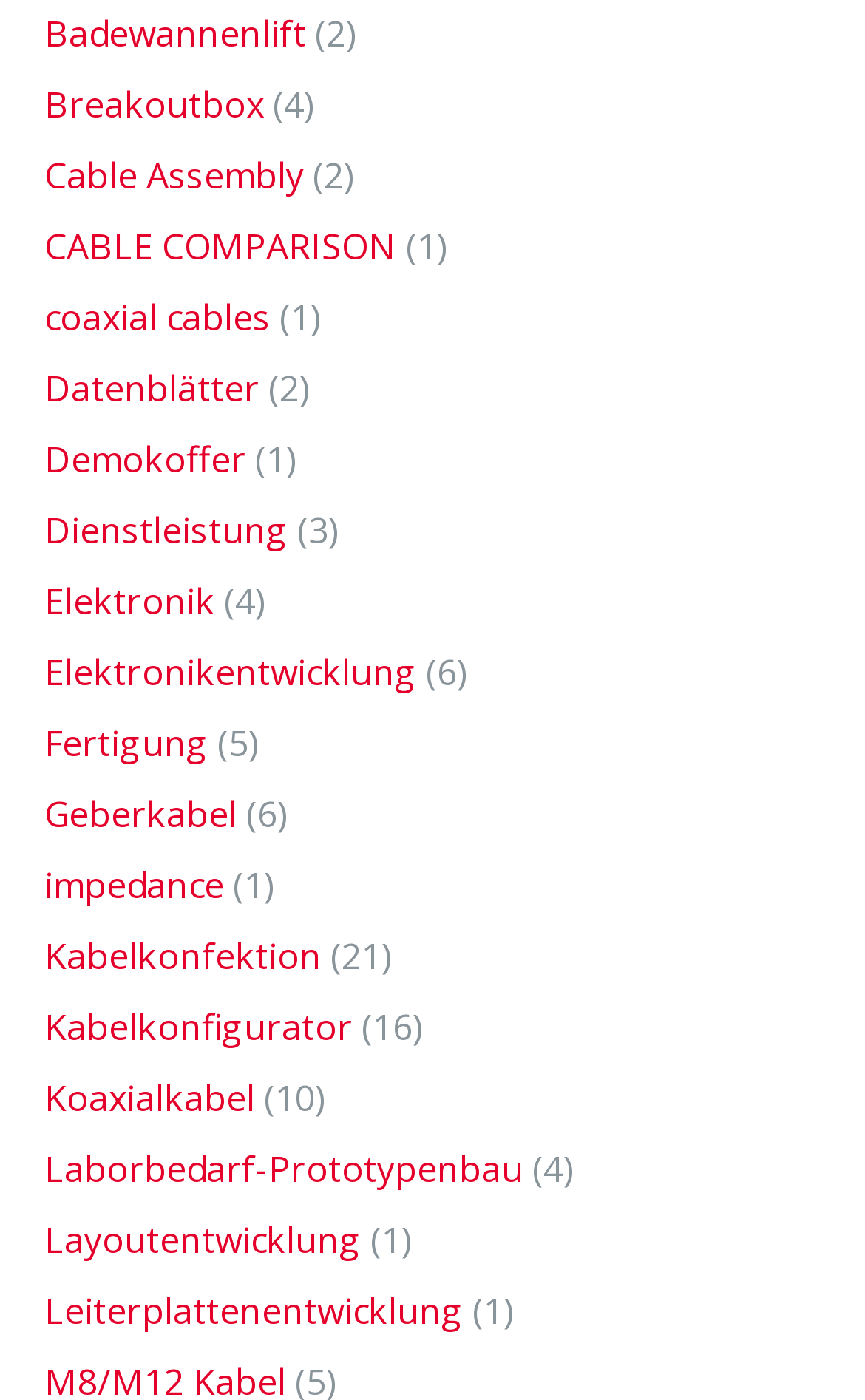Based on the element description "Demokoffer", predict the bounding box coordinates of the UI element.

[0.051, 0.311, 0.285, 0.346]